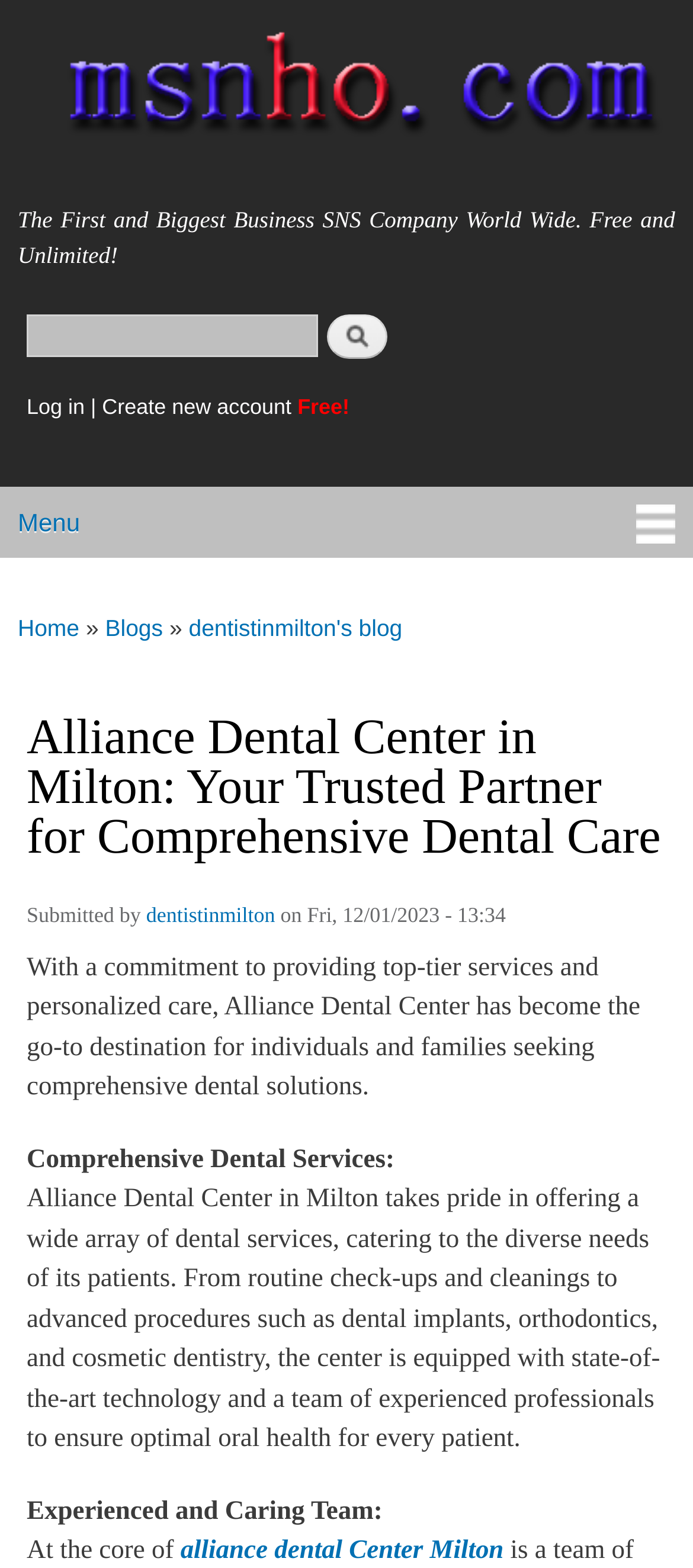Please locate and retrieve the main header text of the webpage.

Alliance Dental Center in Milton: Your Trusted Partner for Comprehensive Dental Care